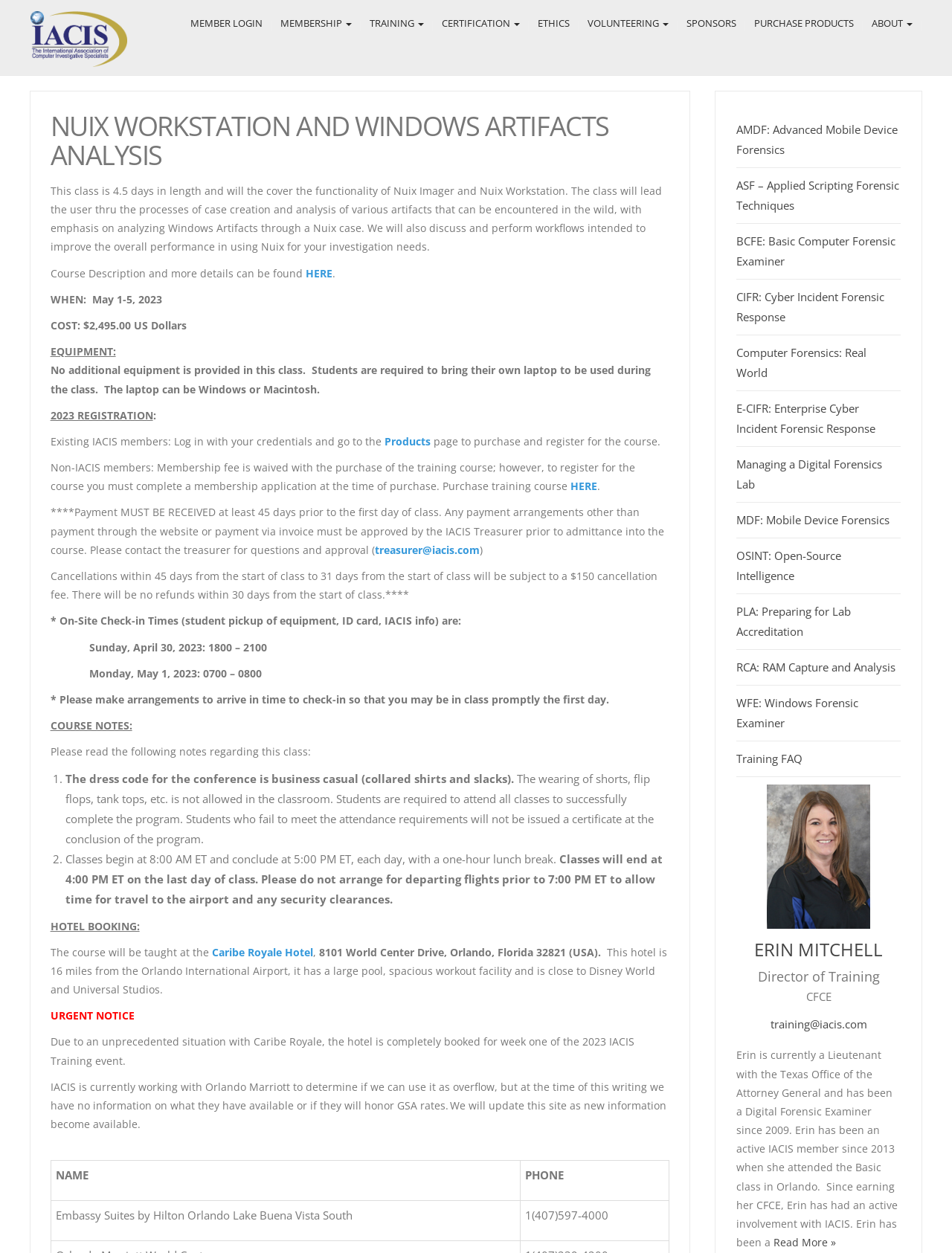Please specify the bounding box coordinates of the region to click in order to perform the following instruction: "Click MEMBER LOGIN".

[0.191, 0.007, 0.285, 0.03]